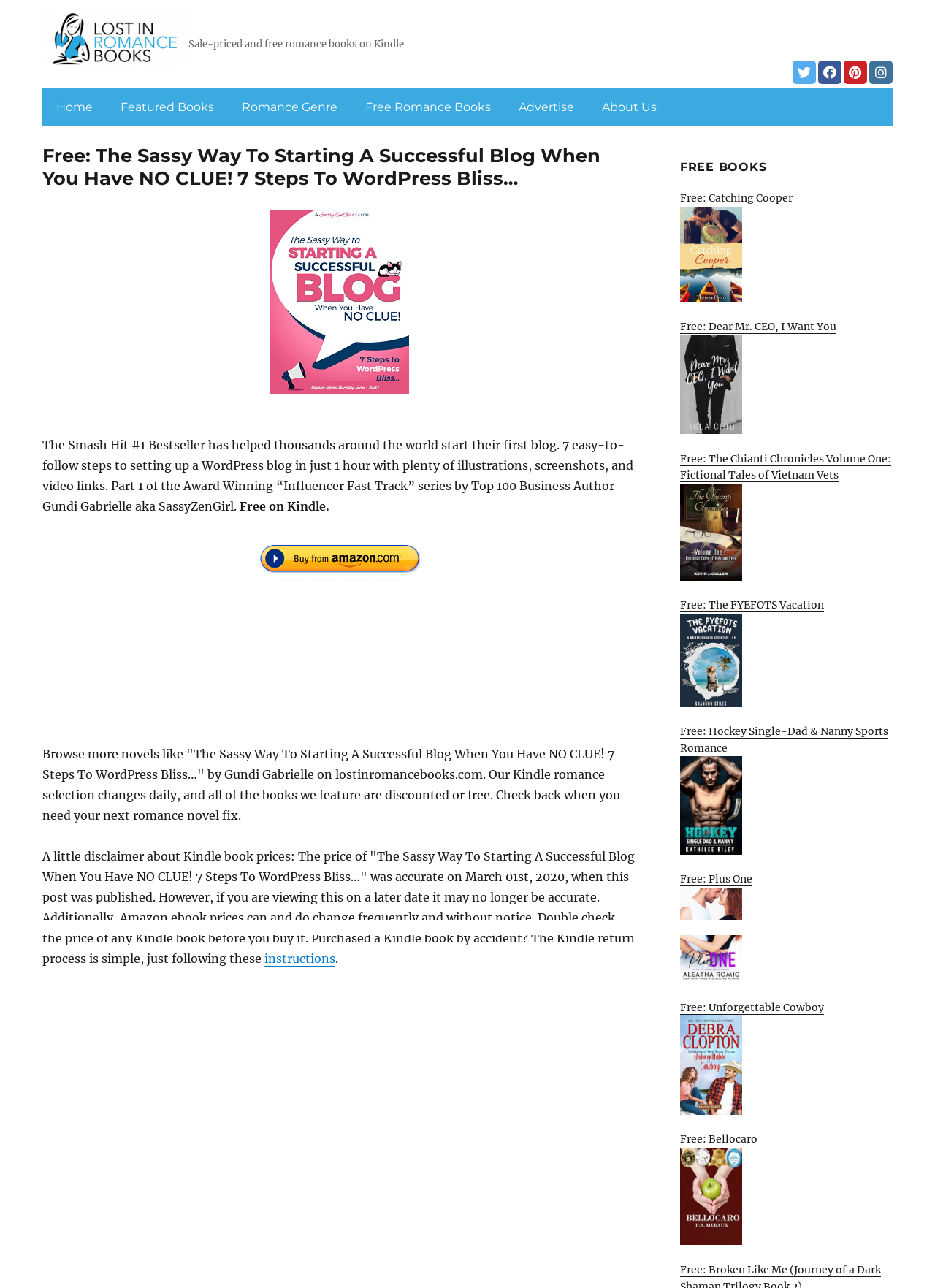Review the image closely and give a comprehensive answer to the question: What is the topic of the blog post?

I read the heading of the blog post, which is 'Free: The Sassy Way To Starting A Successful Blog When You Have NO CLUE! 7 Steps To WordPress Bliss…'. This suggests that the topic of the blog post is about starting a successful blog.